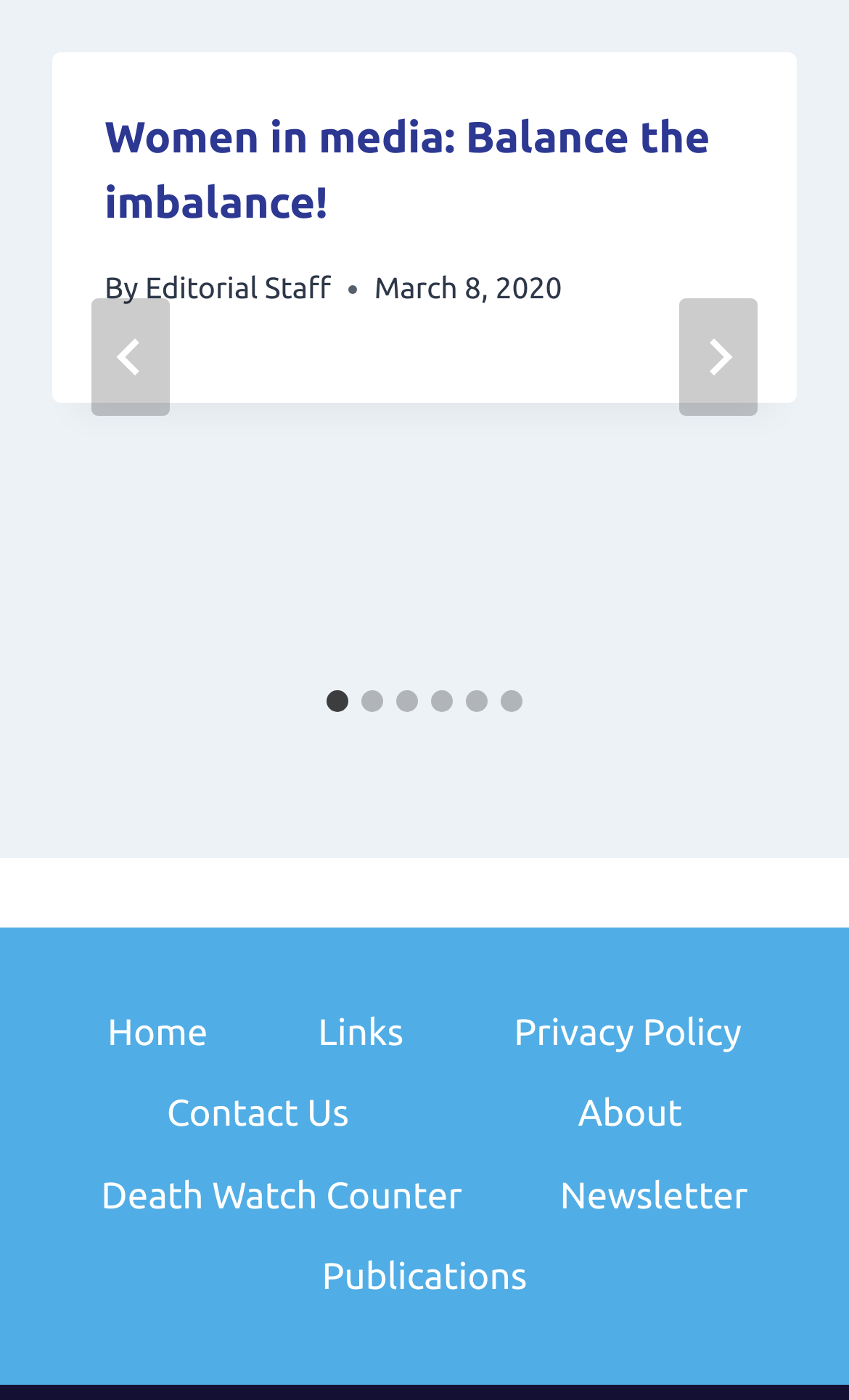How many links are there in the footer navigation?
Please answer the question with as much detail as possible using the screenshot.

I counted the number of link elements inside the navigation element with the label 'Footer Navigation', which are 'Home', 'Links', ..., 'Publications'. Therefore, there are 8 links in the footer navigation.